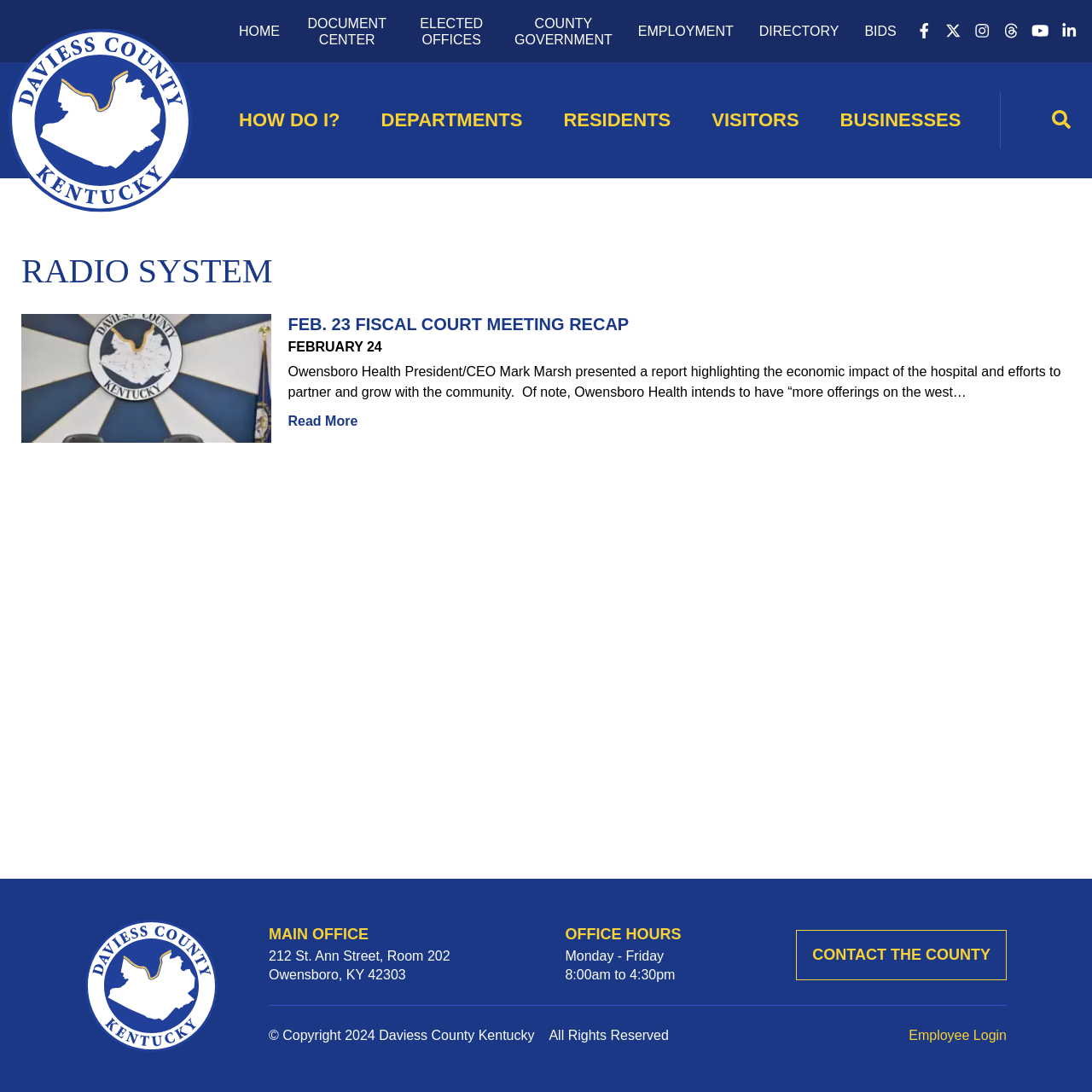What social media platforms does the county government have?
Please provide a single word or phrase as your answer based on the image.

Facebook, Twitter, Instagram, Threads, Youtube, Linkedin